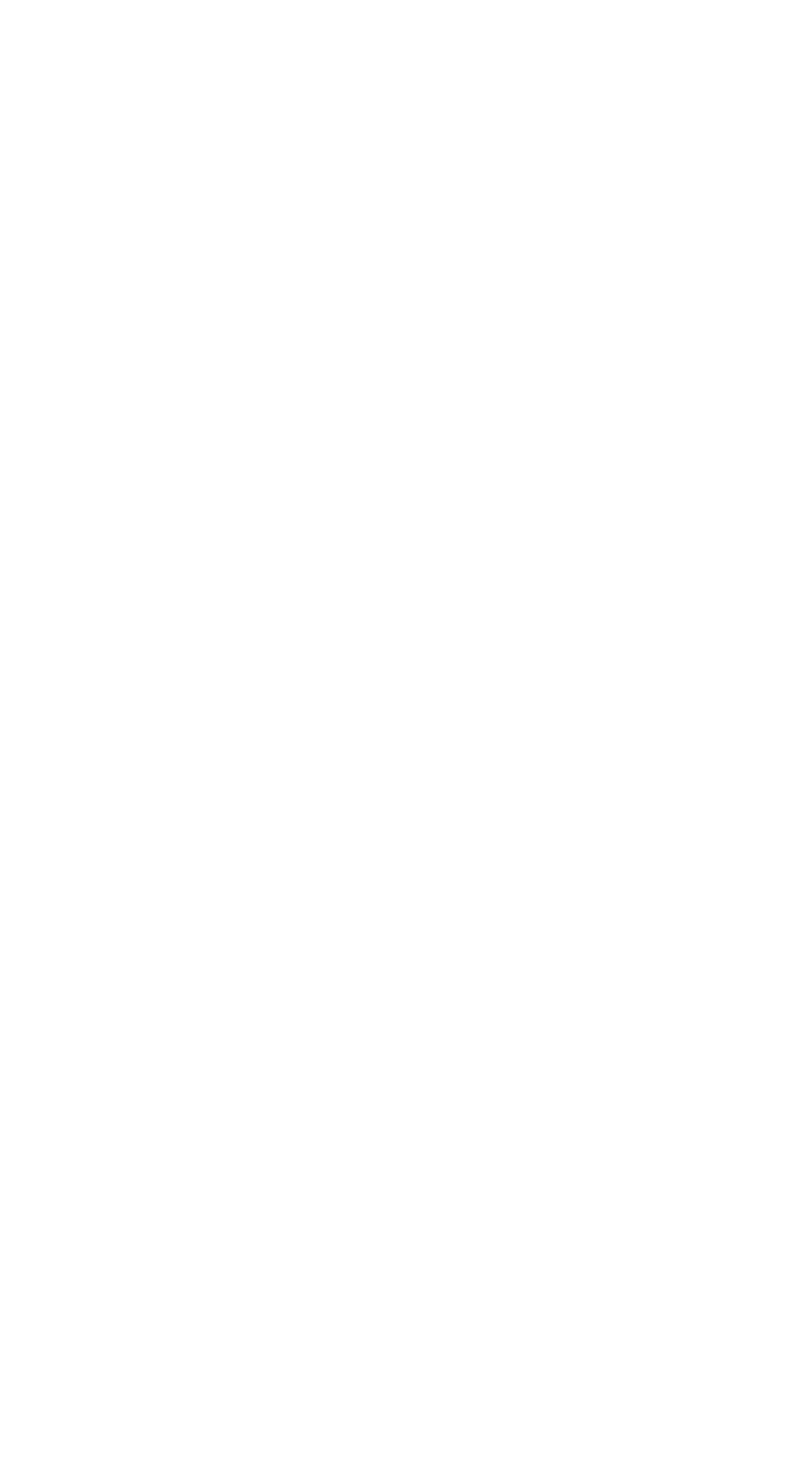Based on the description "apple 2", find the bounding box of the specified UI element.

None